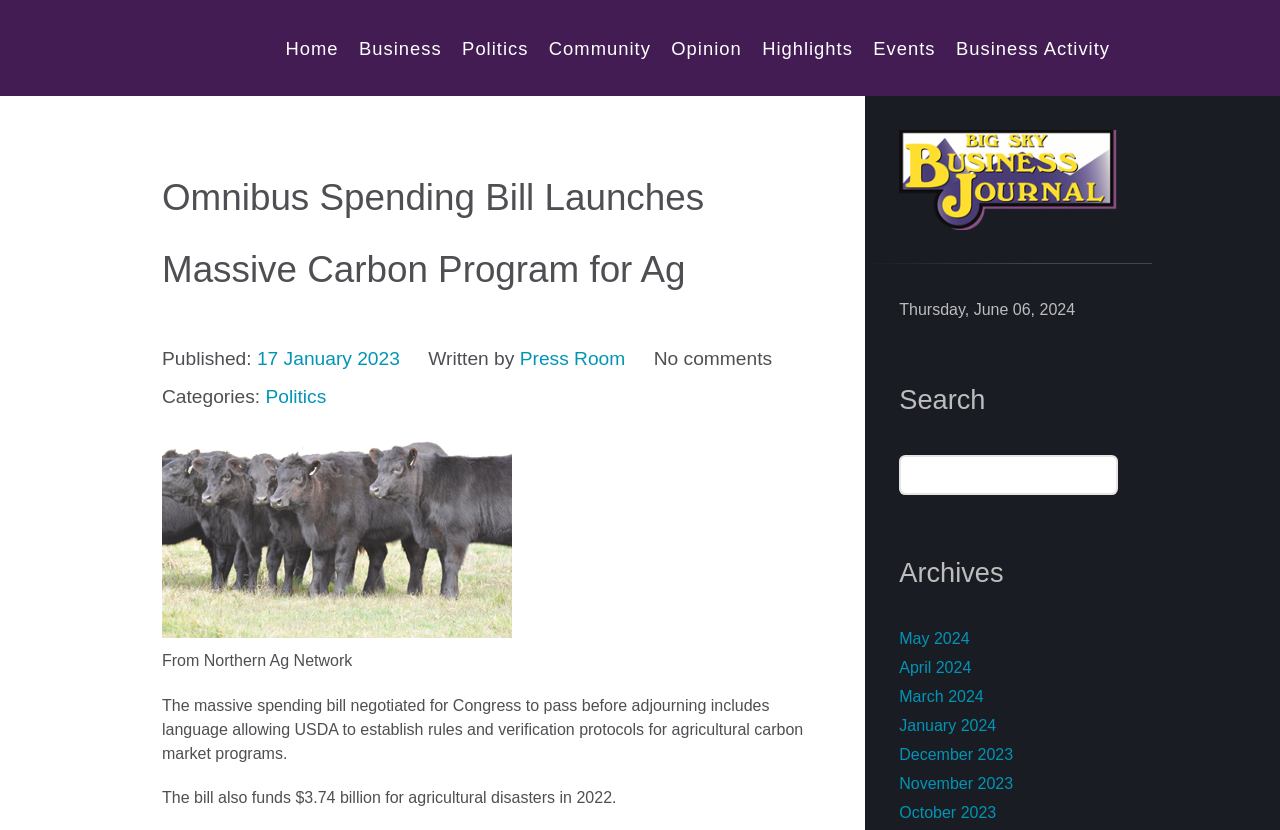Find and specify the bounding box coordinates that correspond to the clickable region for the instruction: "View the article 'Ties and Tailoring – Interview with Benedikt Fries, owner of Shibumi'".

None